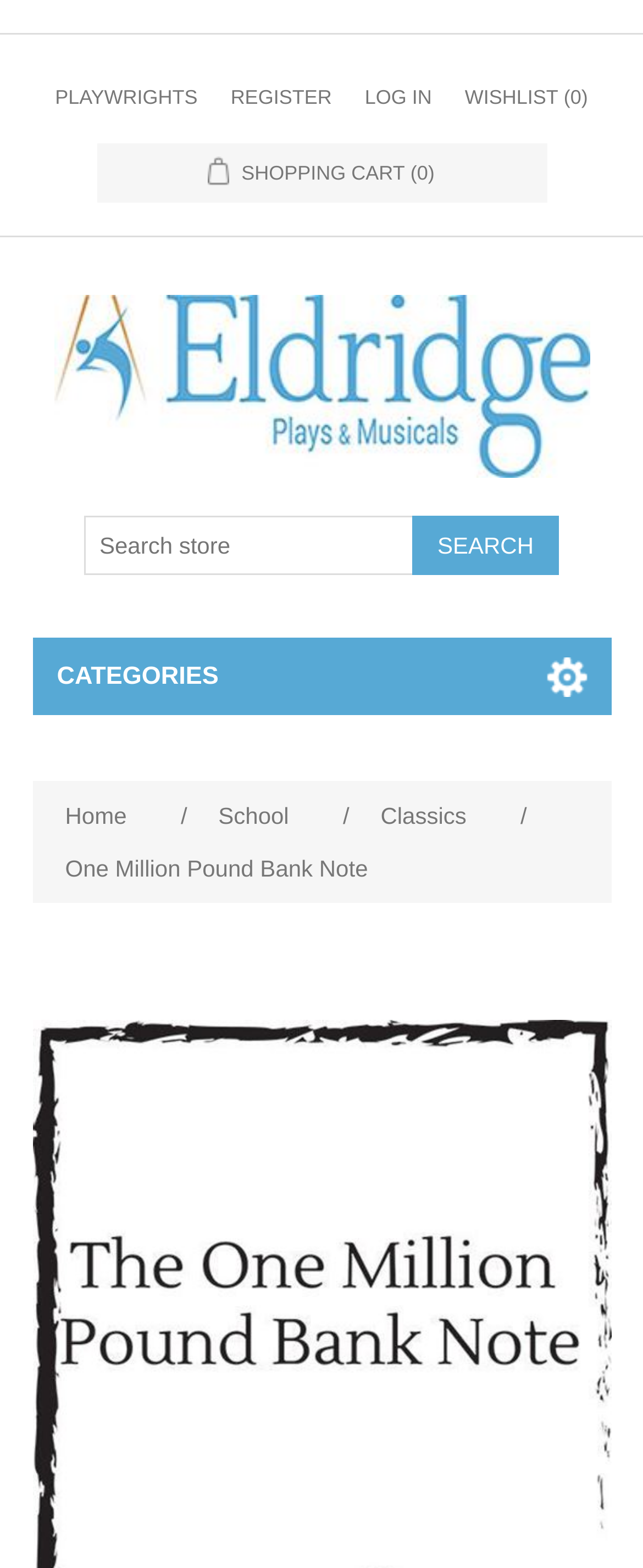Using the details in the image, give a detailed response to the question below:
What is the purpose of the textbox?

I found the answer by looking at the textbox element, which has a placeholder text that says 'Search store', indicating that it is used for searching the store.